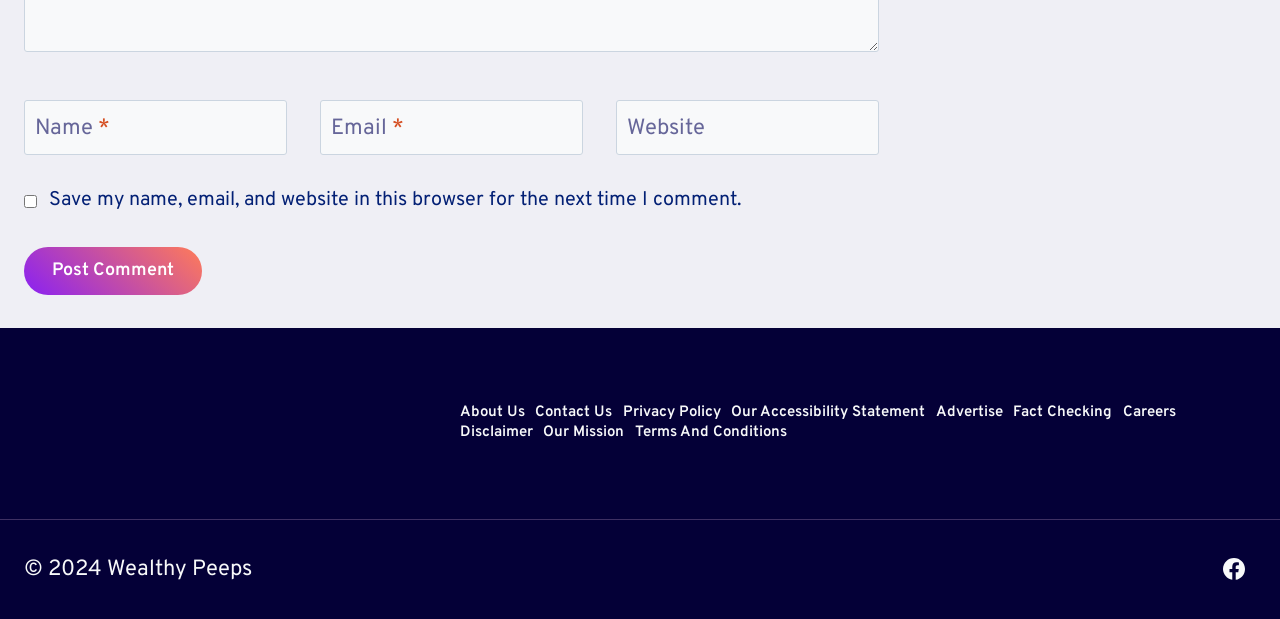Find the bounding box coordinates of the element to click in order to complete the given instruction: "Check the Save my name checkbox."

[0.019, 0.314, 0.029, 0.335]